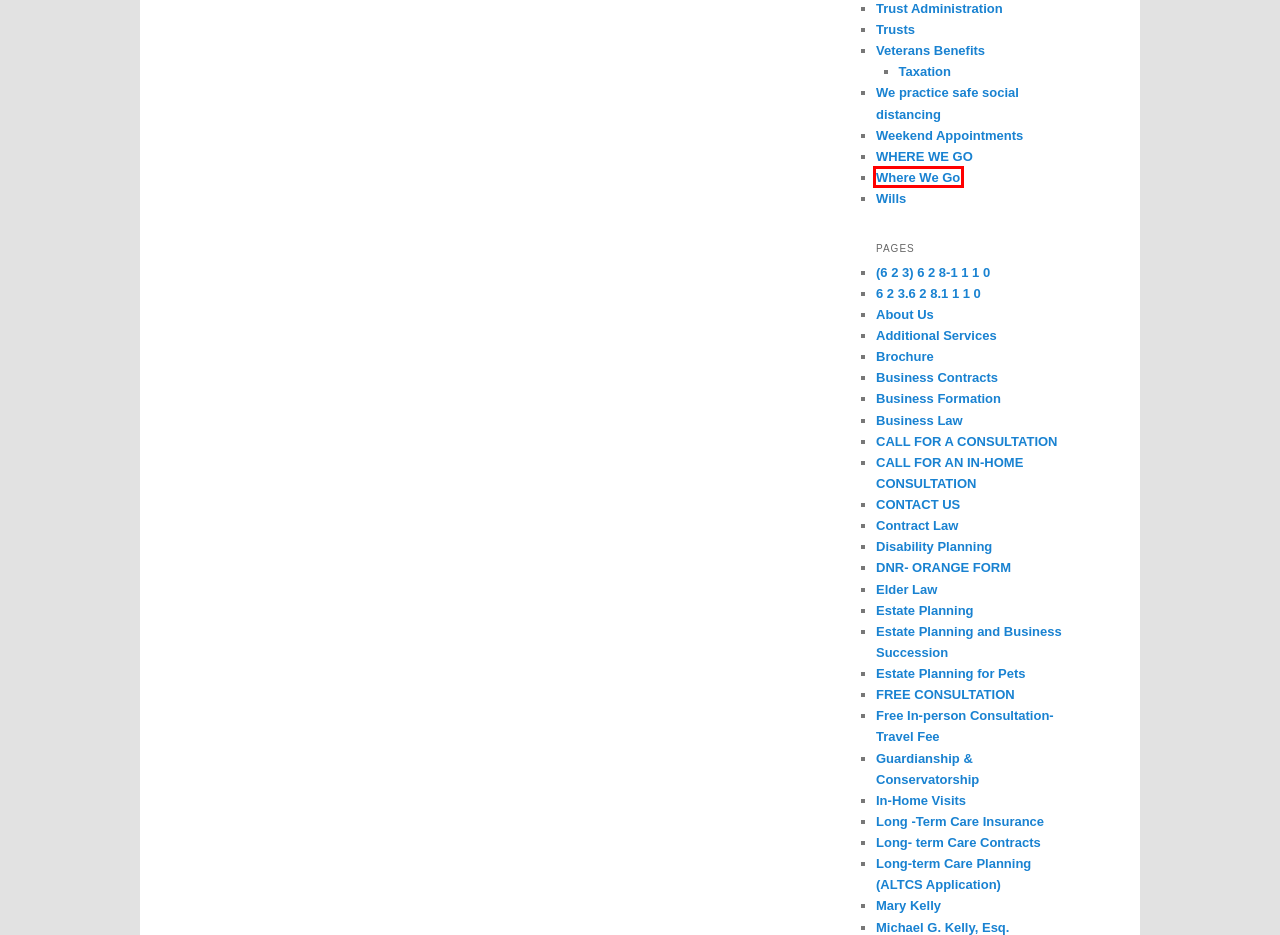Review the screenshot of a webpage containing a red bounding box around an element. Select the description that best matches the new webpage after clicking the highlighted element. The options are:
A. Taxation | Arizona Mobile AttorneysArizona Mobile Attorneys
B. October 2019 | Arizona Mobile AttorneysArizona Mobile Attorneys
C. TIME FOR A TUNE-UP? | Arizona Mobile AttorneysArizona Mobile Attorneys
D. Where We Go | Arizona Mobile AttorneysArizona Mobile Attorneys
E. Long- term Care Contracts | Arizona Mobile AttorneysArizona Mobile Attorneys
F. Wills | Arizona Mobile AttorneysArizona Mobile Attorneys
G. We practice safe social distancing | Arizona Mobile AttorneysArizona Mobile Attorneys
H. June 2017 | Arizona Mobile AttorneysArizona Mobile Attorneys

D